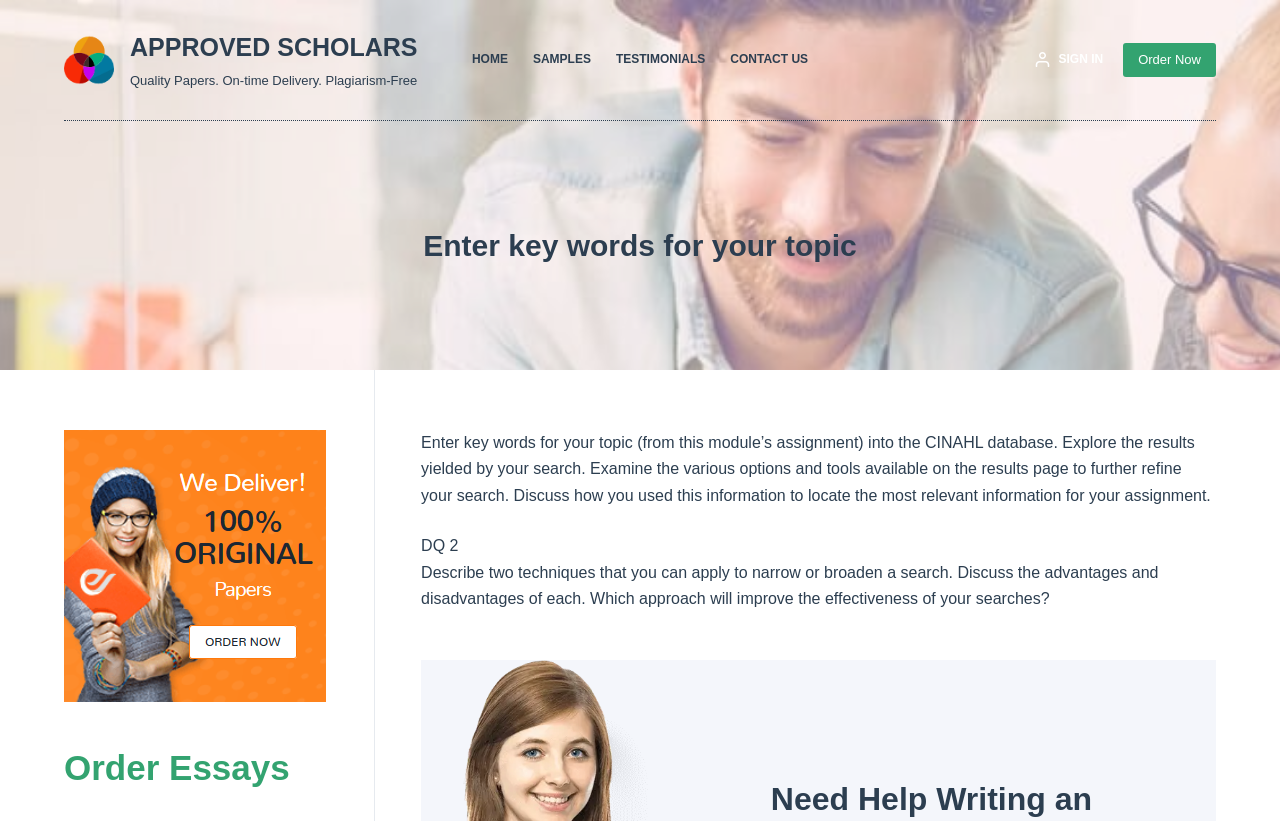Given the element description "Home" in the screenshot, predict the bounding box coordinates of that UI element.

[0.359, 0.0, 0.407, 0.146]